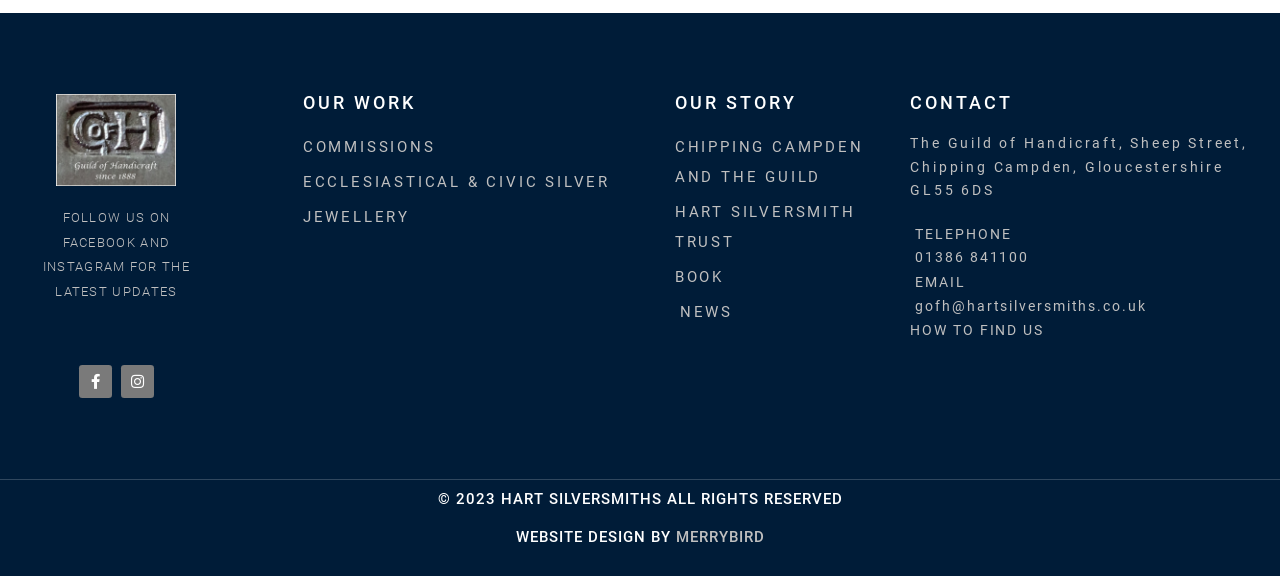Who designed the website?
Provide a thorough and detailed answer to the question.

I found the website design credit at the bottom of the webpage, which says 'WEBSITE DESIGN BY MERRYBIRD'.